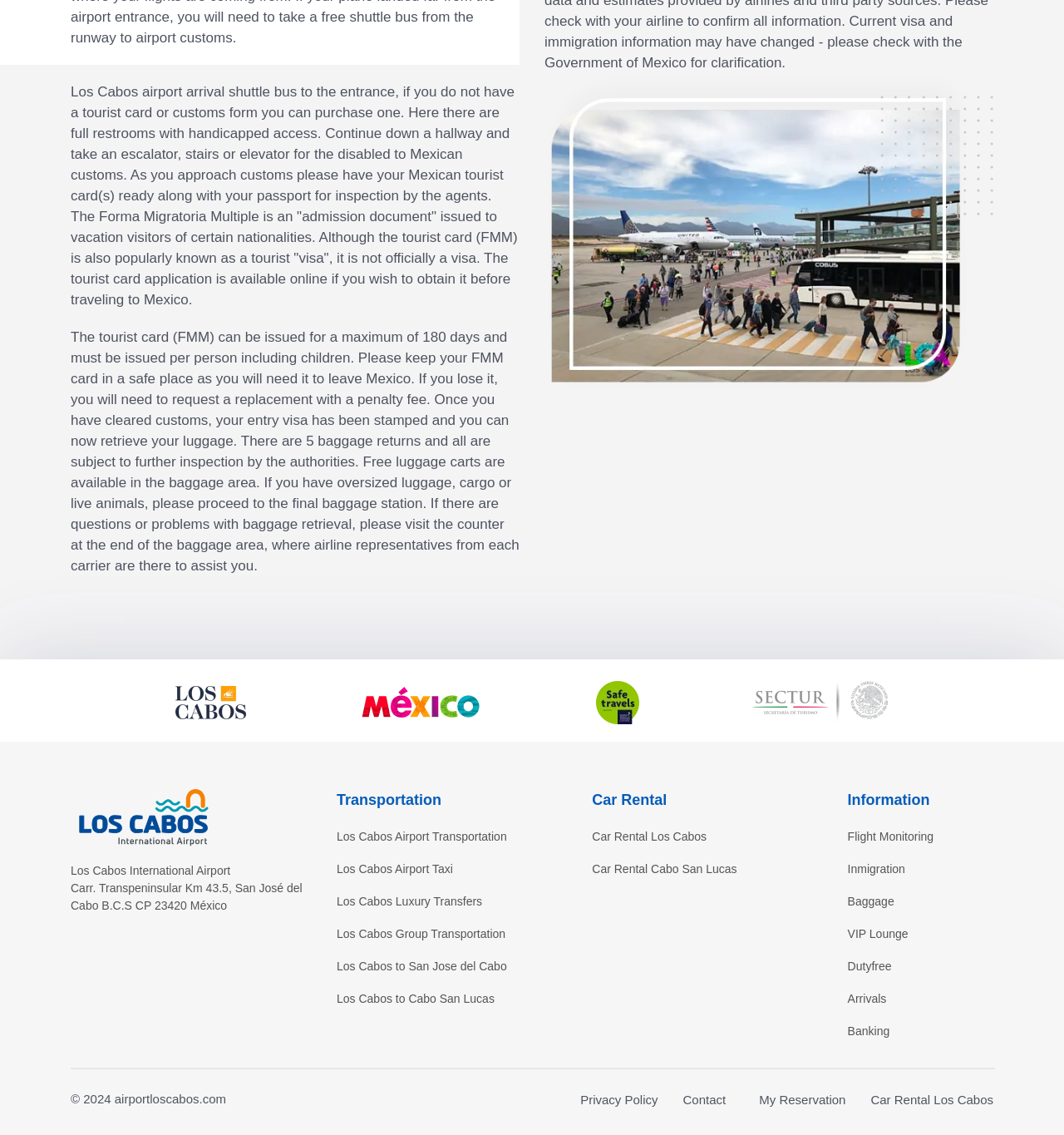Find the bounding box of the element with the following description: "VIP Lounge". The coordinates must be four float numbers between 0 and 1, formatted as [left, top, right, bottom].

[0.797, 0.815, 0.934, 0.831]